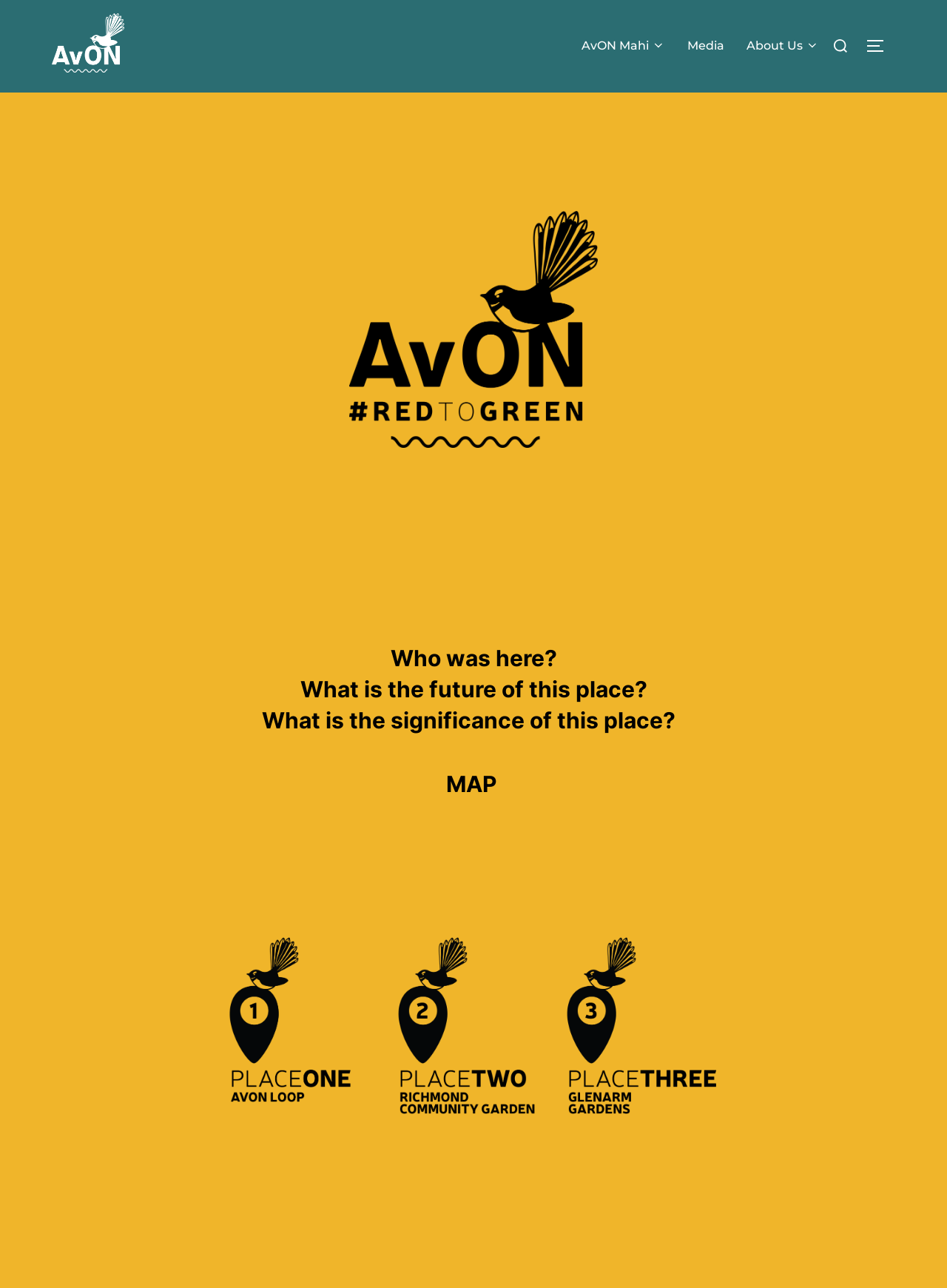Respond concisely with one word or phrase to the following query:
What is the text of the first heading?

Who was here? What is the future of this place? What is the significance of this place?